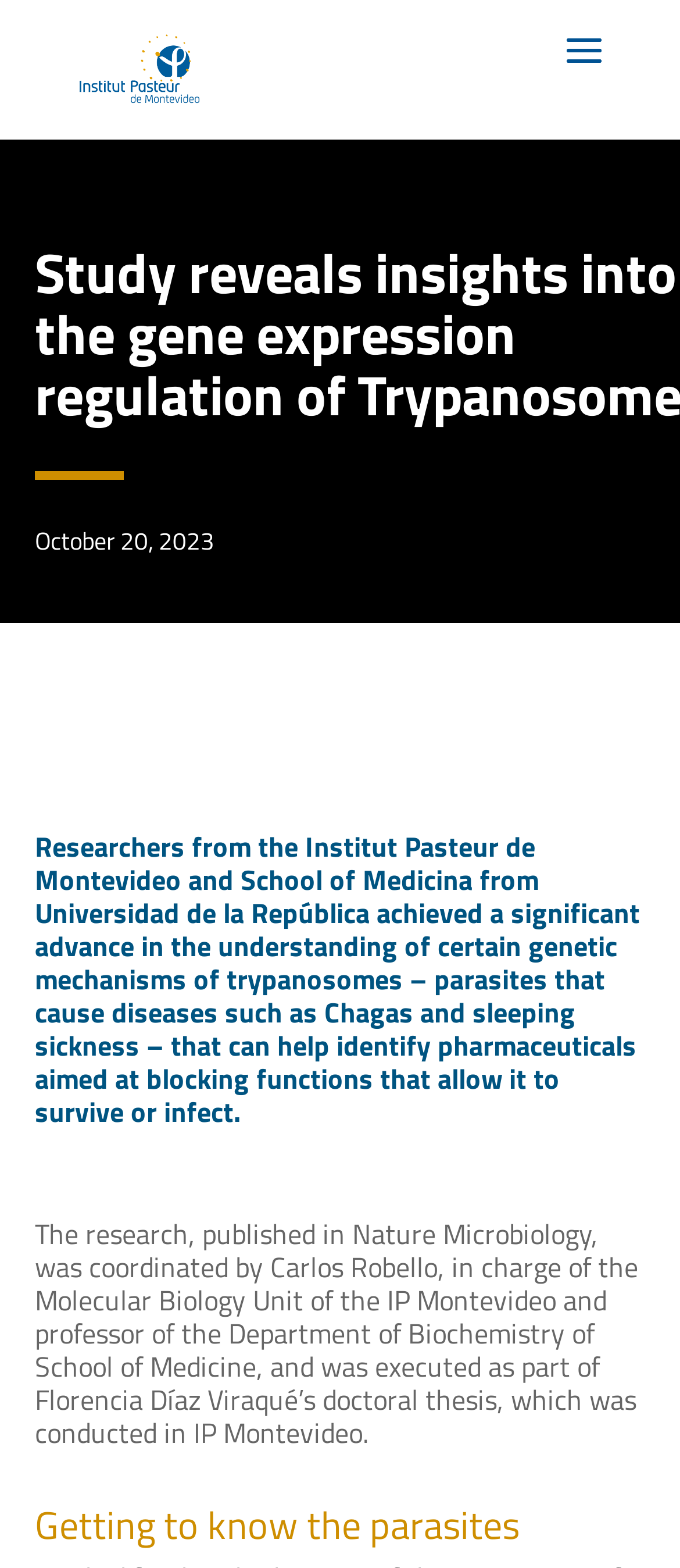What is the name of the professor involved in the research?
Please describe in detail the information shown in the image to answer the question.

The name of the professor involved in the research can be found in the text 'was coordinated by Carlos Robello, in charge of the Molecular Biology Unit of the IP Montevideo and professor of the Department of Biochemistry of School of Medicine', indicating that Carlos Robello is the professor involved in the research.